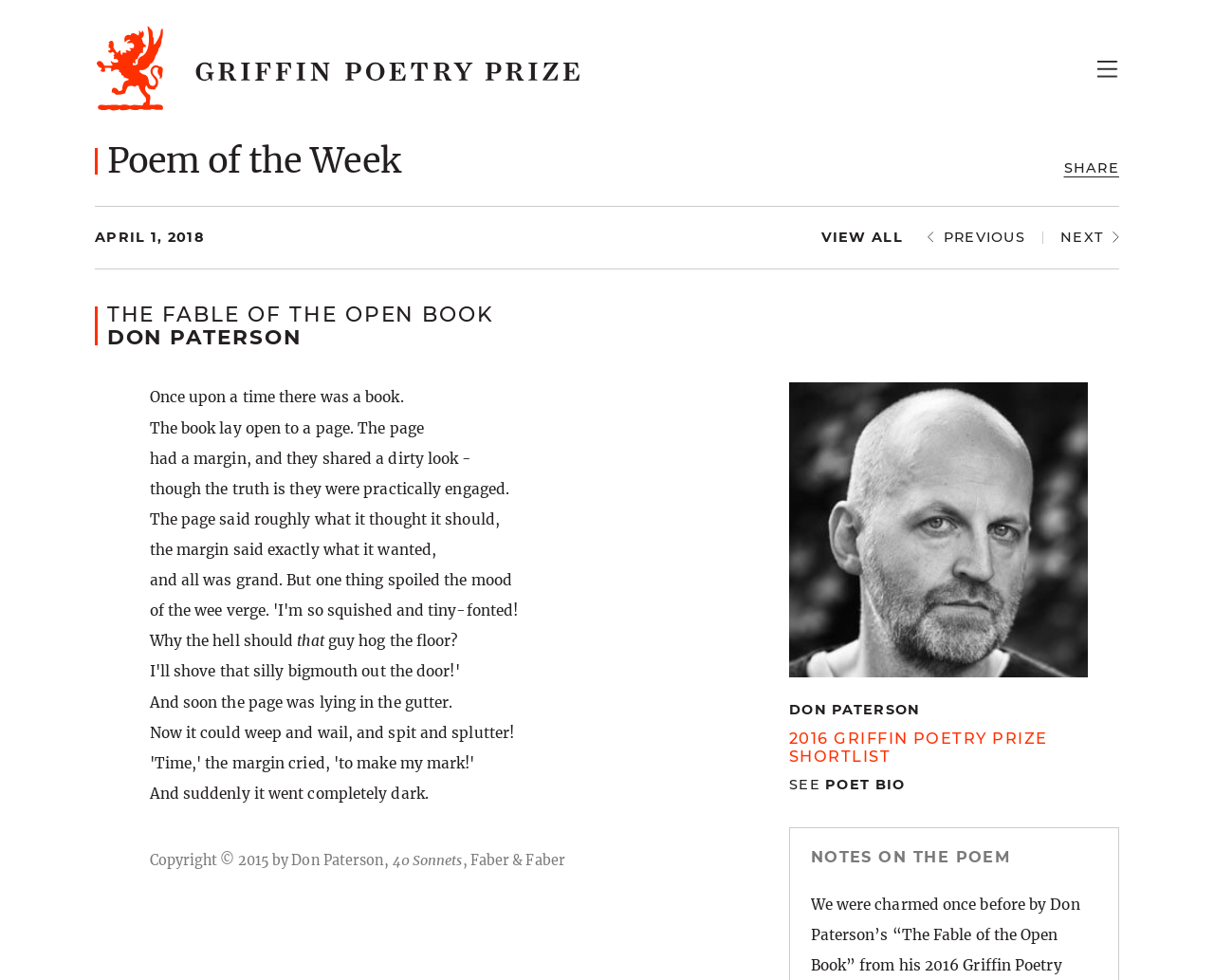What is the name of the poetry prize?
Make sure to answer the question with a detailed and comprehensive explanation.

I found the answer by looking at the navigation menu and seeing the link 'Griffin Poetry Prize' which is repeated multiple times, indicating that it's the main topic of the webpage.